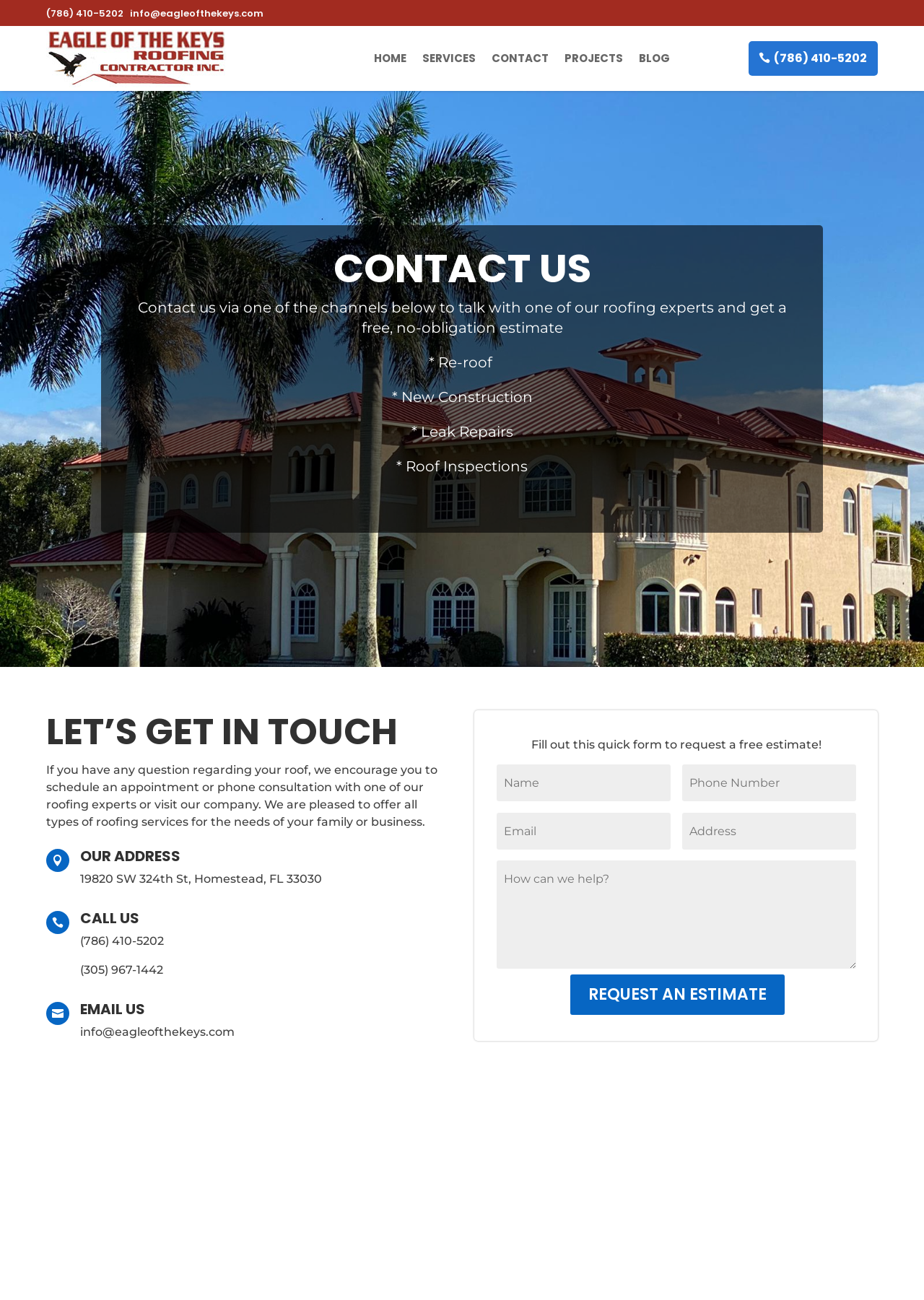Illustrate the webpage's structure and main components comprehensively.

This webpage is about Eagle of the Keys Roofing, a roofing contractor in South Florida. At the top, there is a header section with a phone number, email address, and navigation links to different sections of the website, including HOME, SERVICES, CONTACT, PROJECTS, and BLOG.

Below the header, there is a CONTACT US section with a heading and a brief description of how to get in touch with the company. This section is divided into three columns, each with a different way to contact the company: phone, email, and physical address.

To the right of the CONTACT US section, there is a form to request a free estimate, with several text boxes to fill out and a button to submit the request.

Further down the page, there is a section with the heading LET’S GET IN TOUCH, which provides more information about the company and encourages visitors to schedule an appointment or phone consultation.

Below this section, there are three tables with icons, each containing contact information: address, phone numbers, and email address.

Finally, at the bottom of the page, there is a section with the heading OUR RECENT WORKS, which introduces the company's experience and expertise in roofing installation, repair, and replacement in South Florida, with a brief description and likely some images or testimonials, although these are not explicitly mentioned in the accessibility tree.